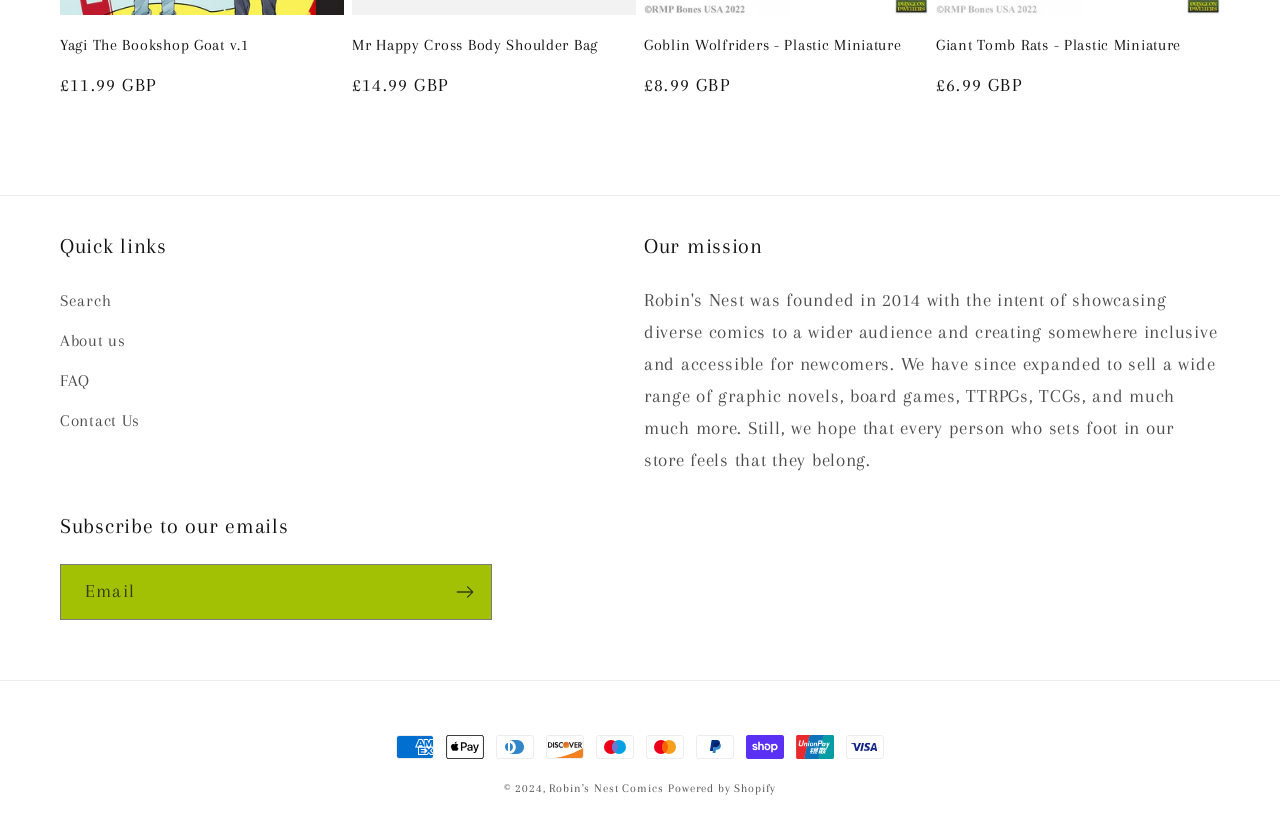Given the element description Yagi The Bookshop Goat v.1, specify the bounding box coordinates of the corresponding UI element in the format (top-left x, top-left y, bottom-right x, bottom-right y). All values must be between 0 and 1.

[0.047, 0.043, 0.269, 0.068]